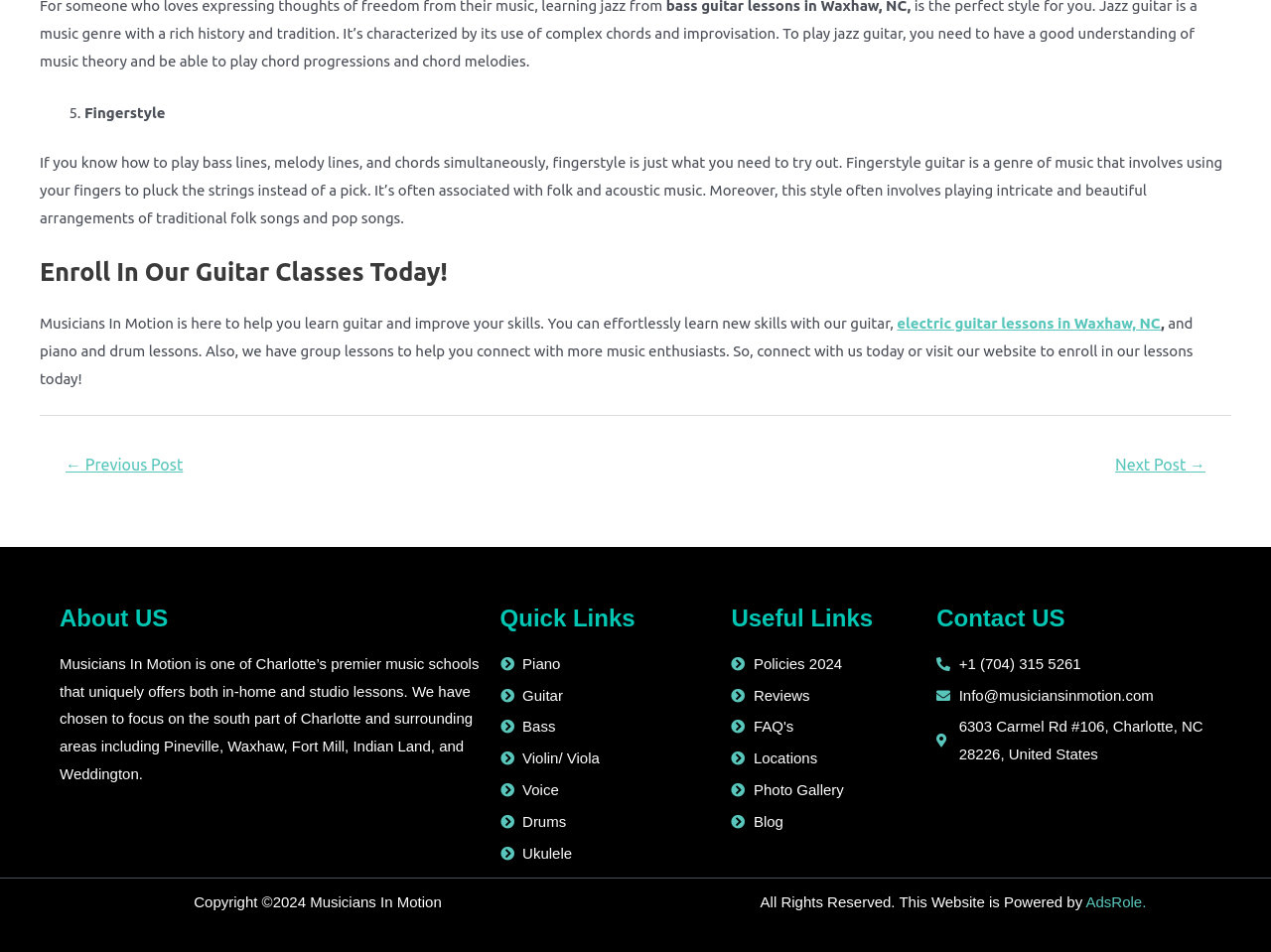Using the provided element description: "Guitar", identify the bounding box coordinates. The coordinates should be four floats between 0 and 1 in the order [left, top, right, bottom].

[0.393, 0.716, 0.56, 0.745]